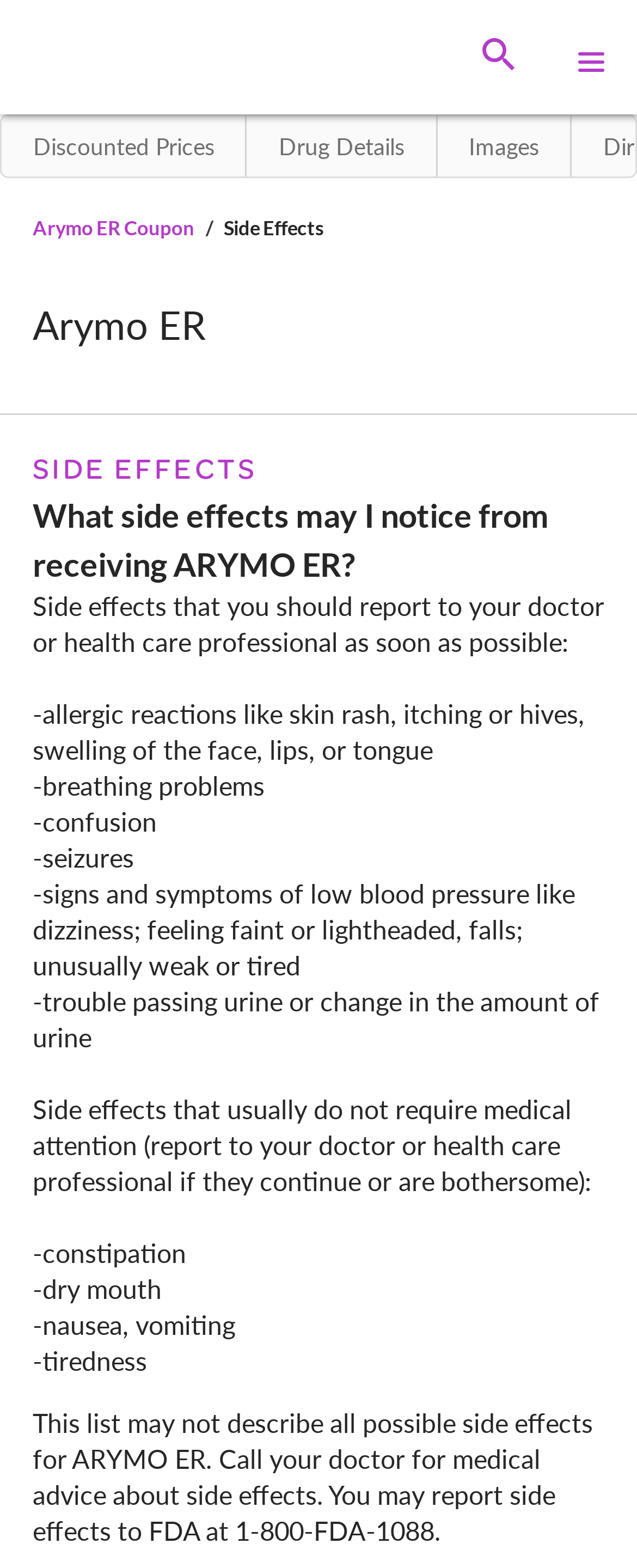Using the information shown in the image, answer the question with as much detail as possible: What is the FDA phone number for reporting side effects?

The webpage provides information on reporting side effects to the FDA and mentions the phone number 1-800-FDA-1088 as the contact number for doing so.